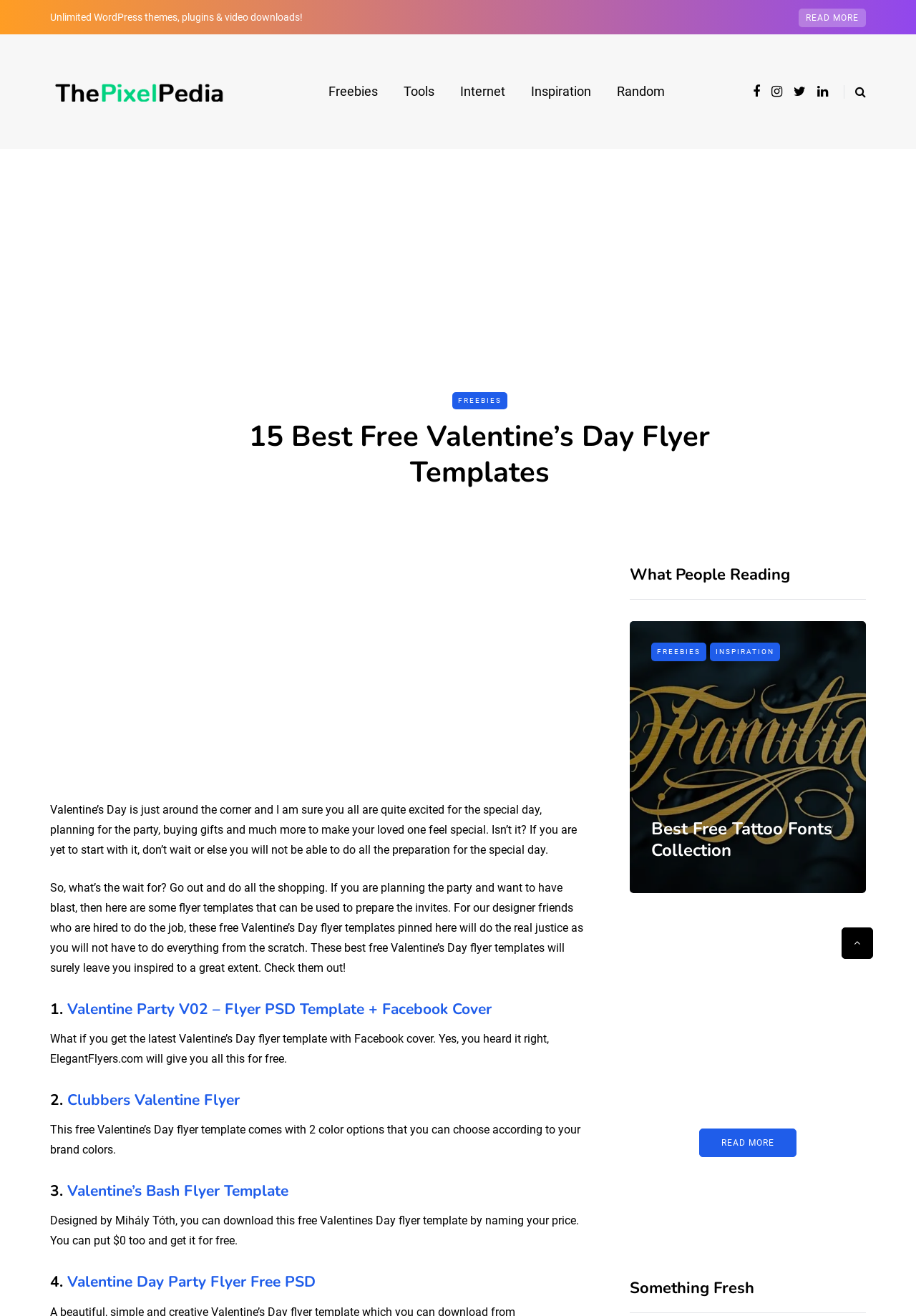From the given element description: "Valentine’s Bash Flyer Template", find the bounding box for the UI element. Provide the coordinates as four float numbers between 0 and 1, in the order [left, top, right, bottom].

[0.073, 0.897, 0.315, 0.912]